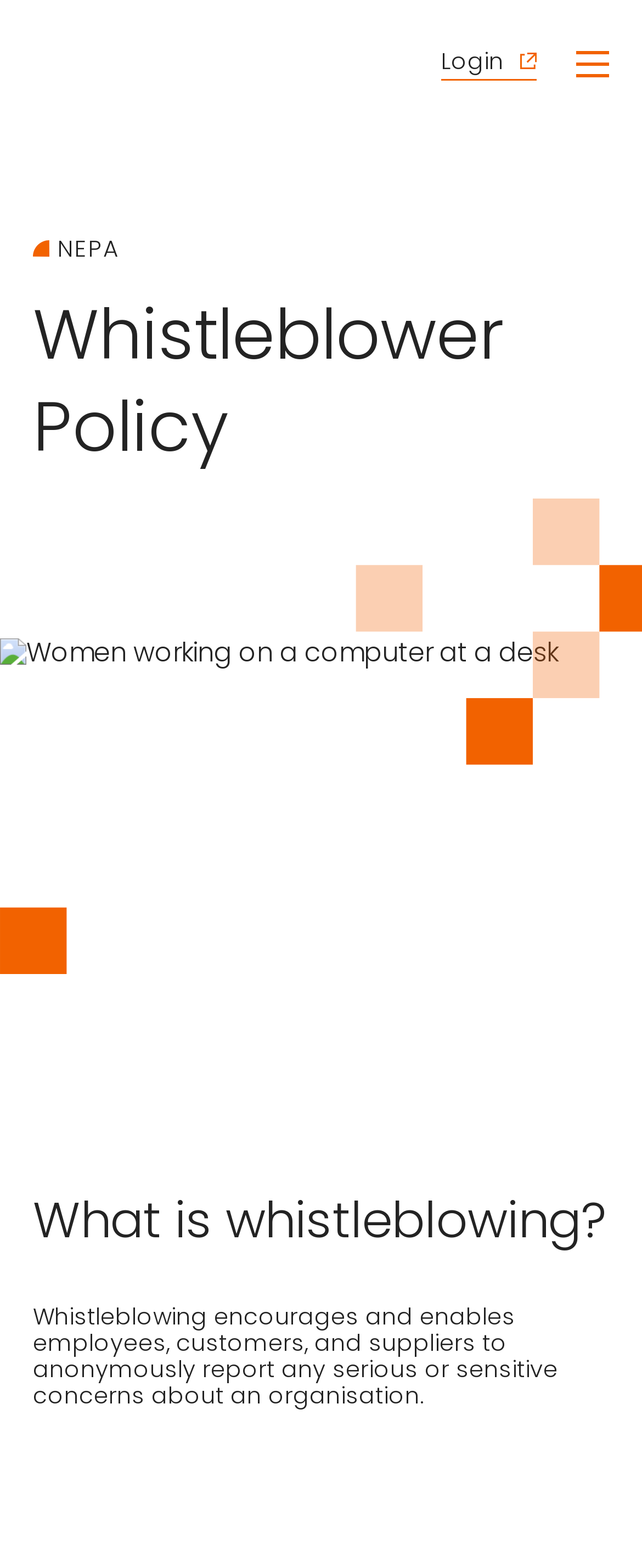Using the provided element description, identify the bounding box coordinates as (top-left x, top-left y, bottom-right x, bottom-right y). Ensure all values are between 0 and 1. Description: Login

[0.687, 0.03, 0.836, 0.051]